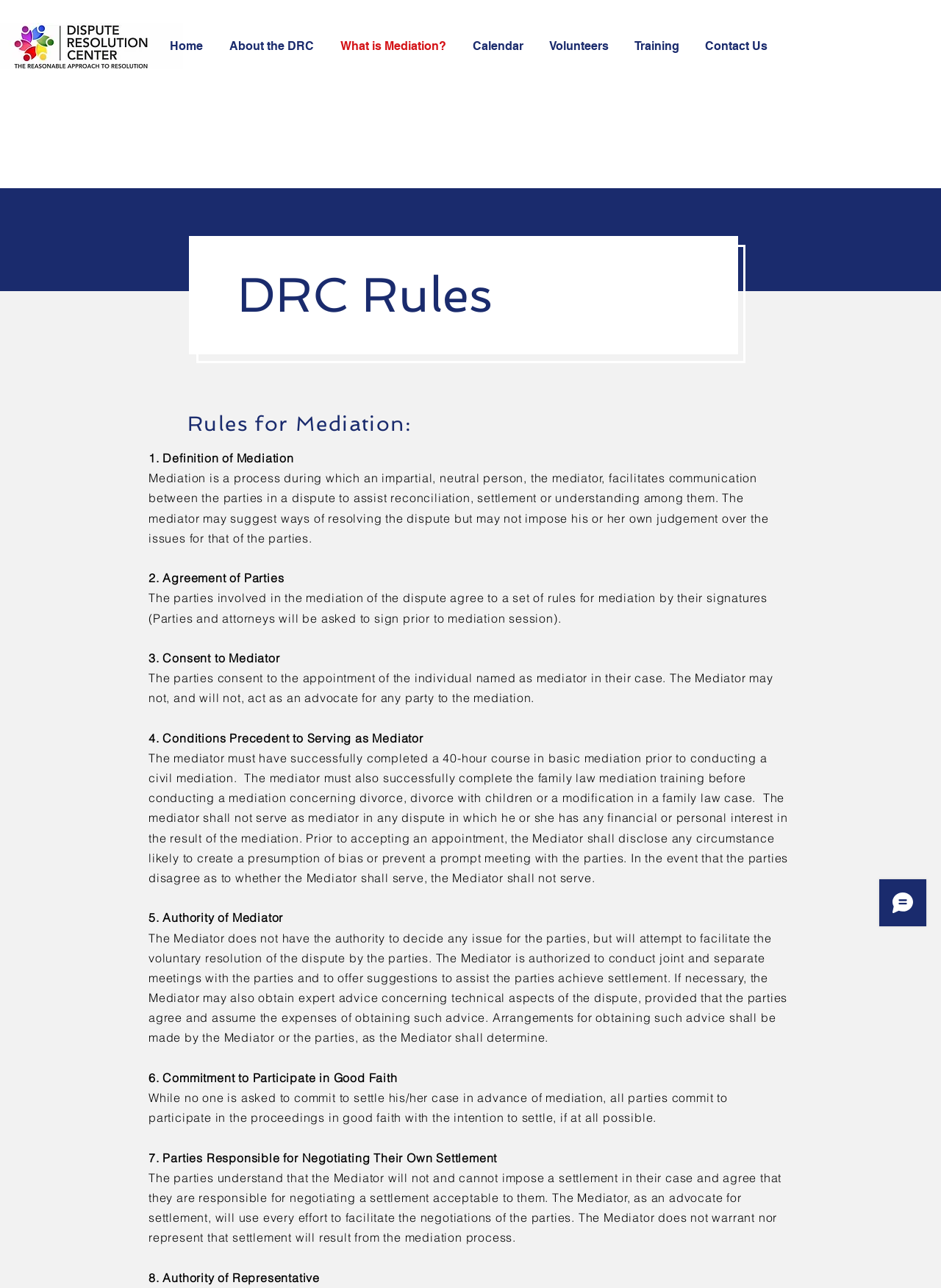Create a detailed summary of the webpage's content and design.

The webpage is about the rules of the Dispute Resolution Center (DRC) in Brazos Valley. At the top, there is a navigation menu with links to different sections of the website, including "Home", "About the DRC", "What is Mediation?", "Calendar", "Volunteers", "Training", and "Contact Us". 

Below the navigation menu, there is a heading that reads "DRC Rules". Underneath this heading, there is a section that outlines the rules for mediation, which consists of eight points. Each point is numbered and has a brief description. The rules cover topics such as the definition of mediation, the agreement of parties, consent to the mediator, conditions precedent to serving as a mediator, the authority of the mediator, commitment to participate in good faith, parties' responsibility for negotiating their own settlement, and the authority of representatives.

The rules are presented in a clear and concise manner, with each point building upon the previous one to provide a comprehensive understanding of the mediation process. The text is organized in a logical and easy-to-follow structure, making it simple for users to navigate and comprehend the rules.

In the bottom right corner of the page, there is a chat window from Wix Chat, which allows users to interact with the website's support team or other users.